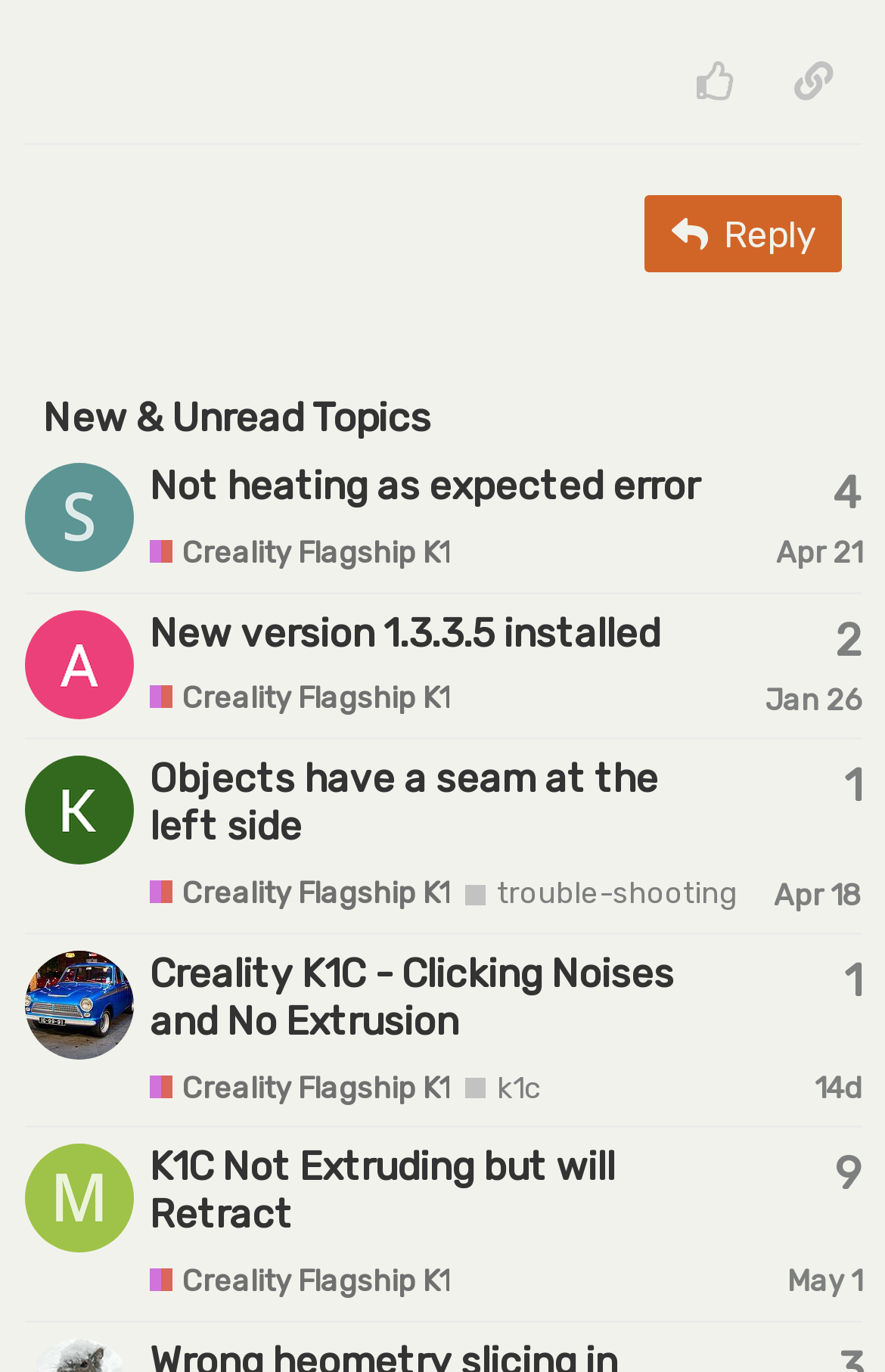How many replies does the topic 'K1C Not Extruding but will Retract' have?
Refer to the image and provide a one-word or short phrase answer.

9